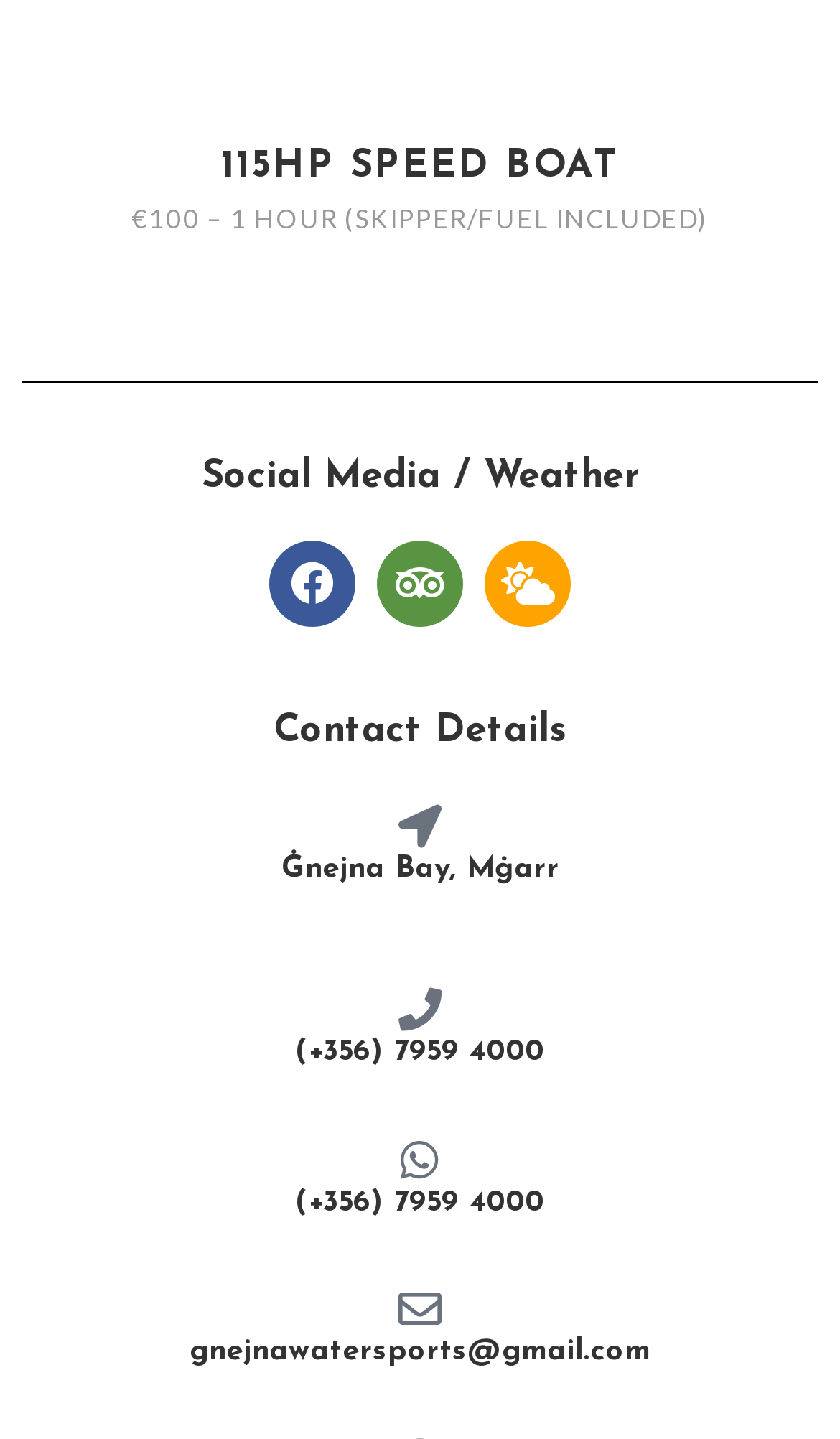What is the email address of the speed boat service?
Use the image to answer the question with a single word or phrase.

gnejnawatersports@gmail.com